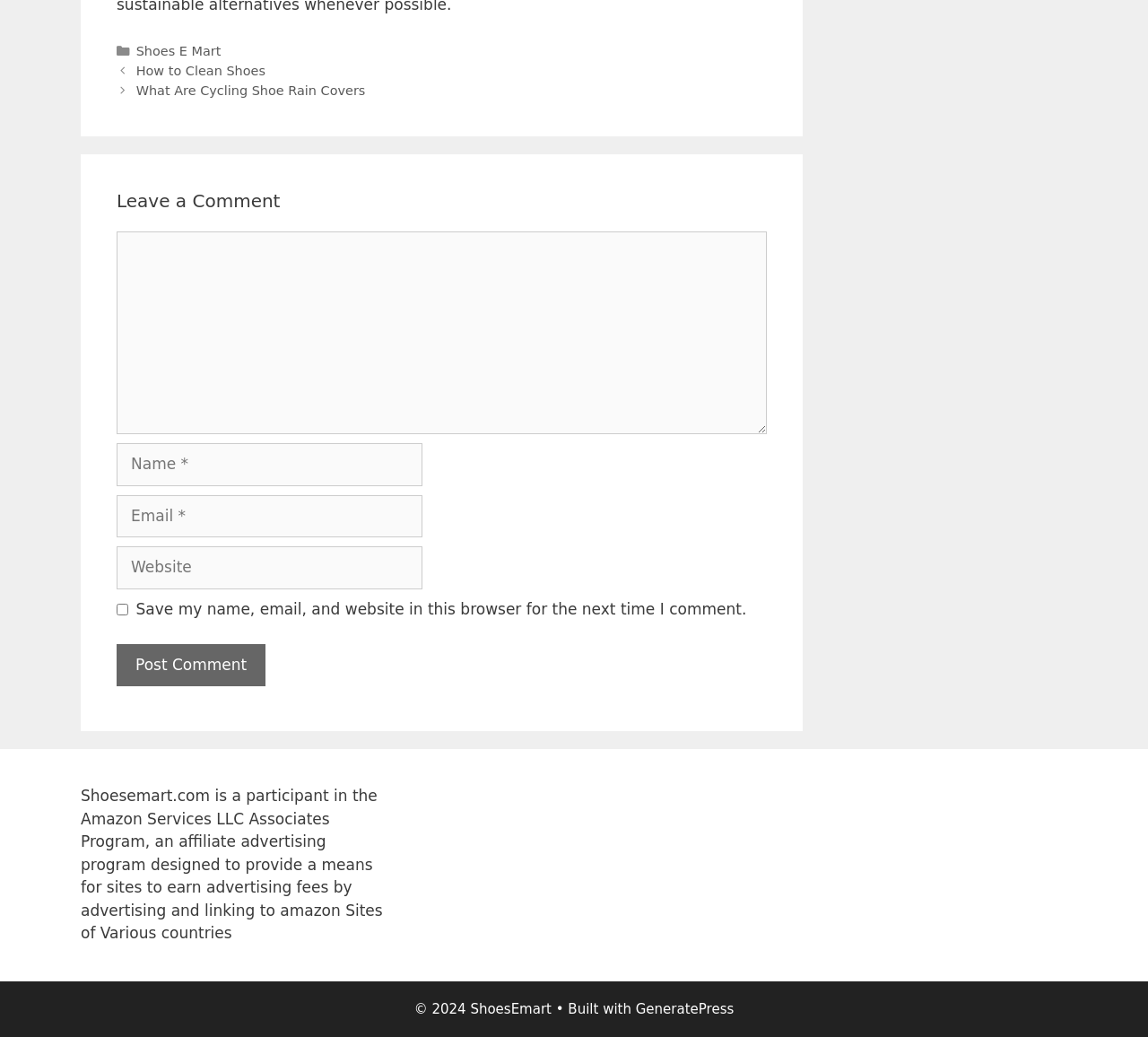What is the purpose of the checkbox?
Refer to the screenshot and deliver a thorough answer to the question presented.

The checkbox is labeled 'Save my name, email, and website in this browser for the next time I comment.' This suggests that its purpose is to save the user's comment information for future use.